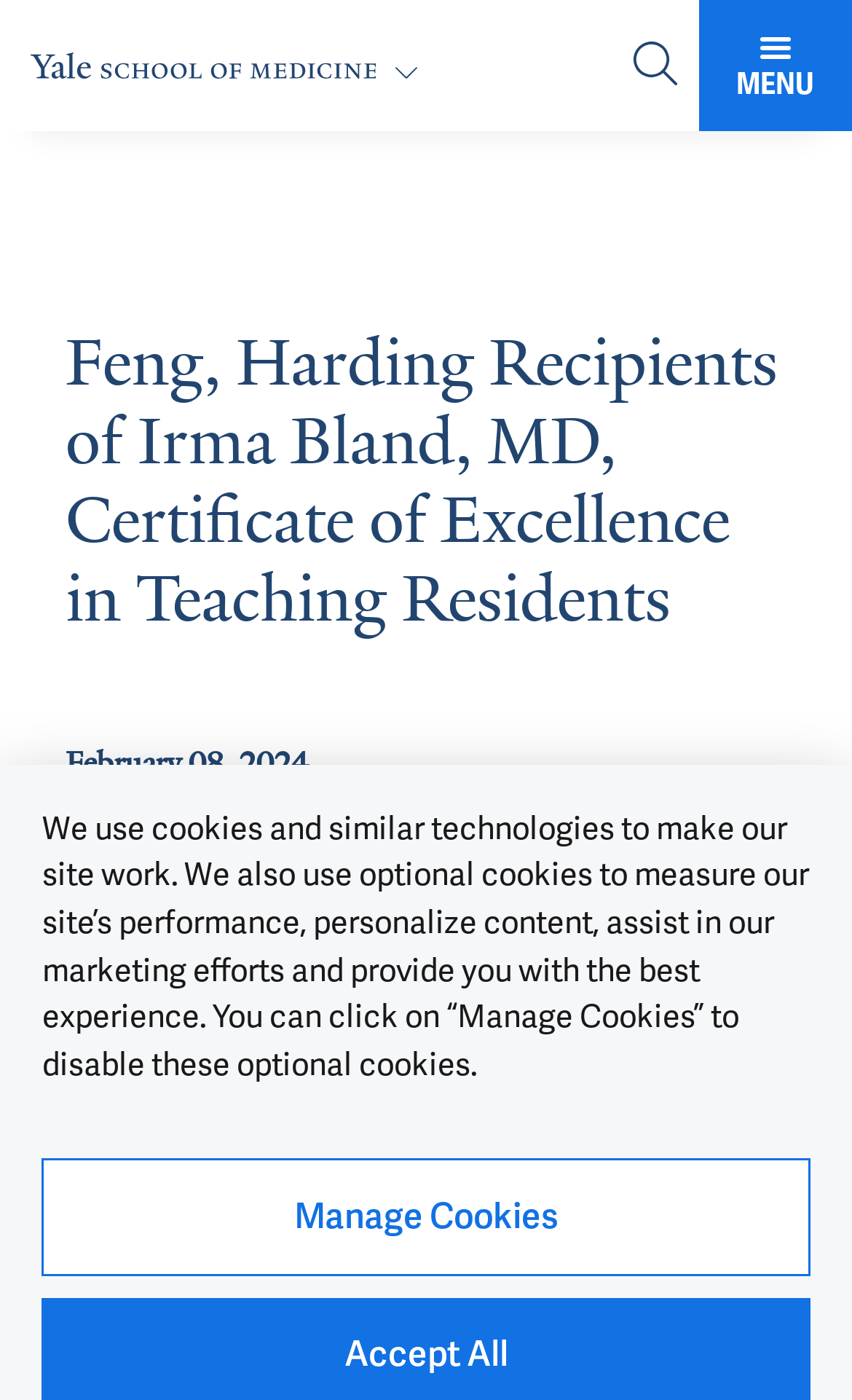Provide an in-depth description of the elements and layout of the webpage.

The webpage appears to be an article page from Yale School of Medicine, with a title "Feng, Harding Recipients of Irma Bland, MD, Certificate of Excellence in Teaching Residents". At the top left, there is a button to go to the main page, accompanied by two images, one of which is the Yale School of Medicine logo. On the top right, there is a search button and a menu button.

Below the top navigation, the main content area begins with a heading that repeats the title of the article. The article's publication date, "February 08, 2024", is displayed below the heading. The main content of the article is not explicitly described in the accessibility tree, but it likely occupies the majority of the page.

On the right side of the page, there are five buttons to share the article via various social media platforms, including Twitter, Facebook, LinkedIn, and email, each accompanied by a small icon. Below these sharing buttons, there is a button to print the page.

At the bottom of the page, there is a notice about the use of cookies on the site, with an option to manage cookies.